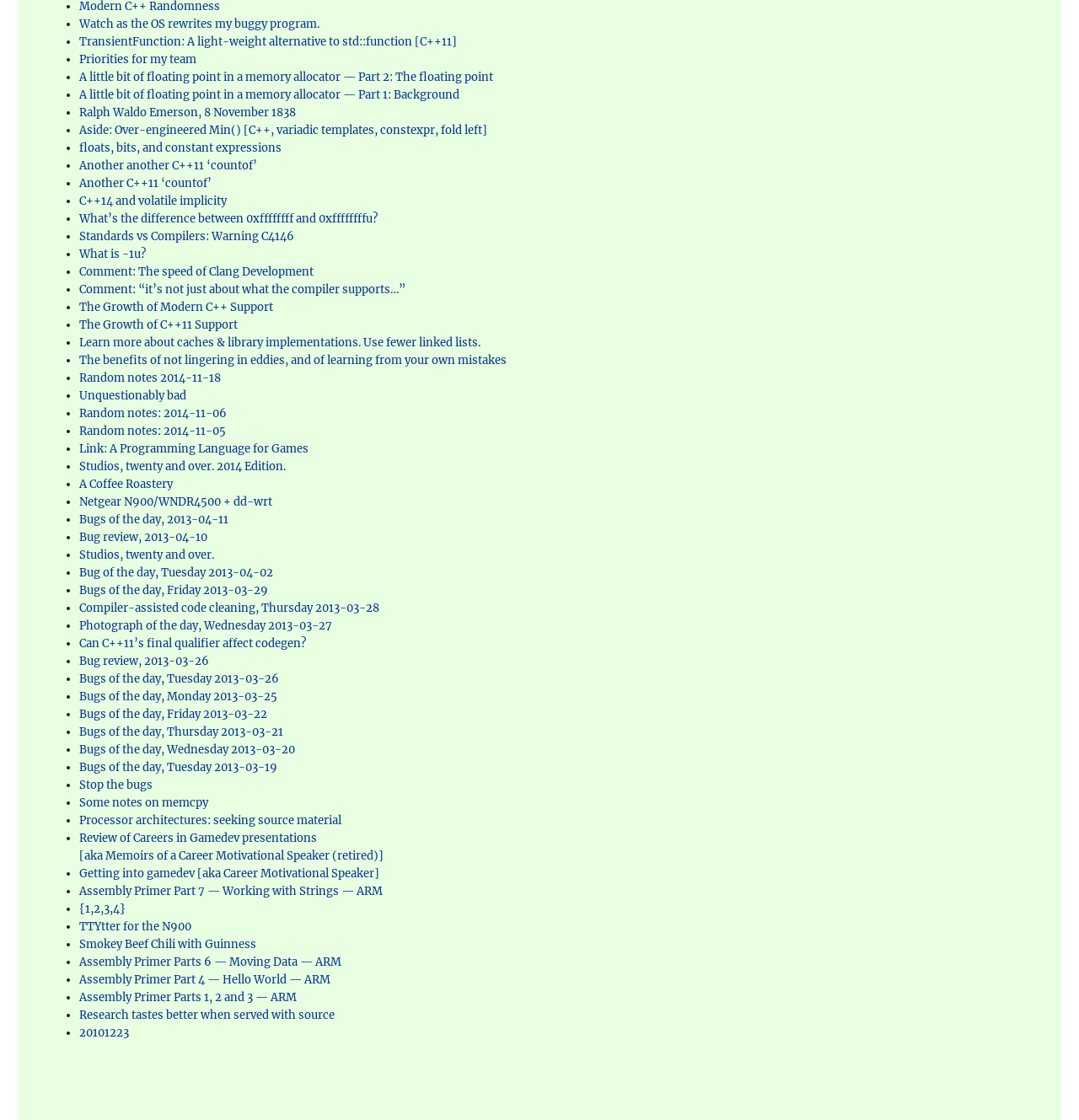What is the topic of the first link?
Your answer should be a single word or phrase derived from the screenshot.

OS rewrites buggy program